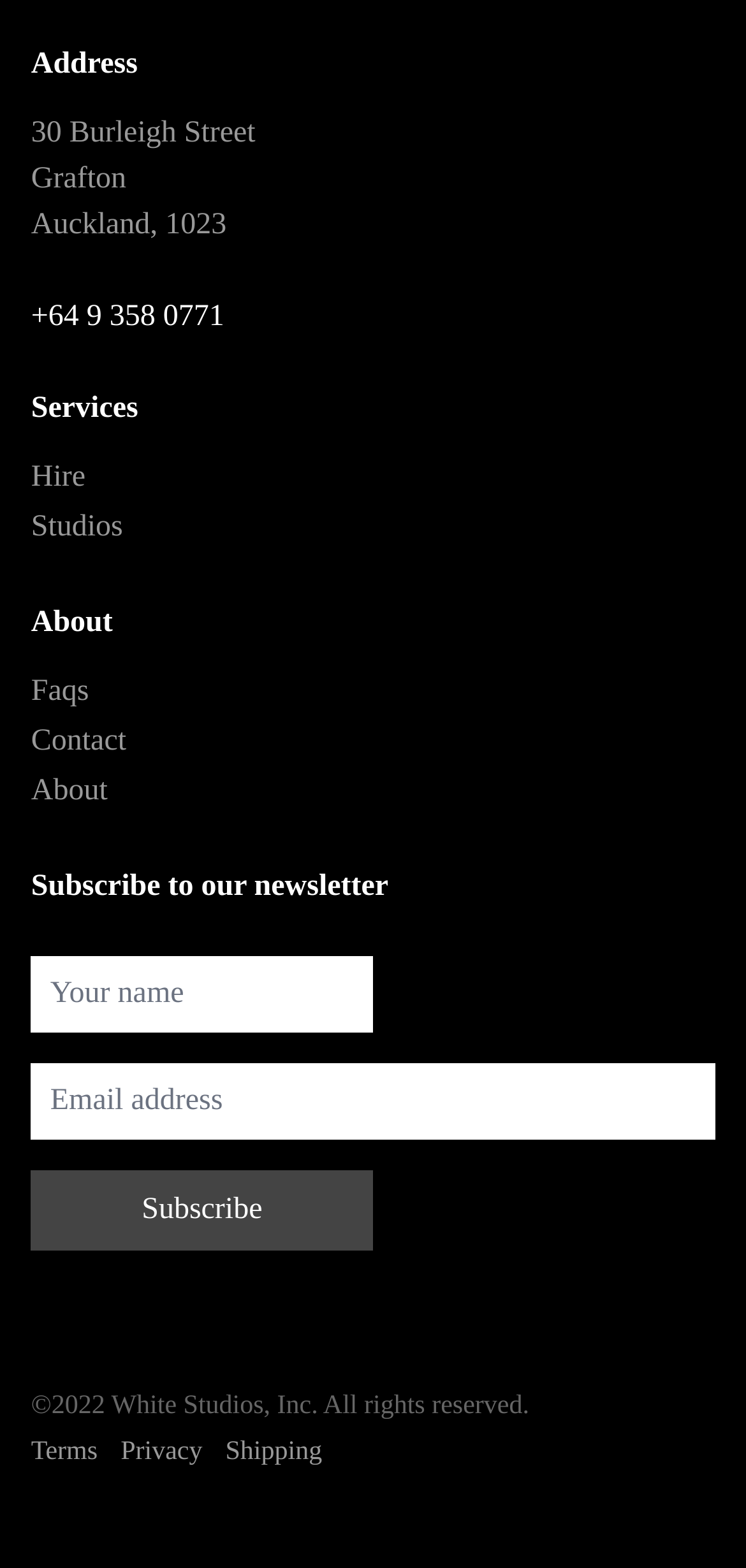Locate the bounding box coordinates of the clickable region to complete the following instruction: "View terms and conditions."

[0.042, 0.914, 0.131, 0.941]